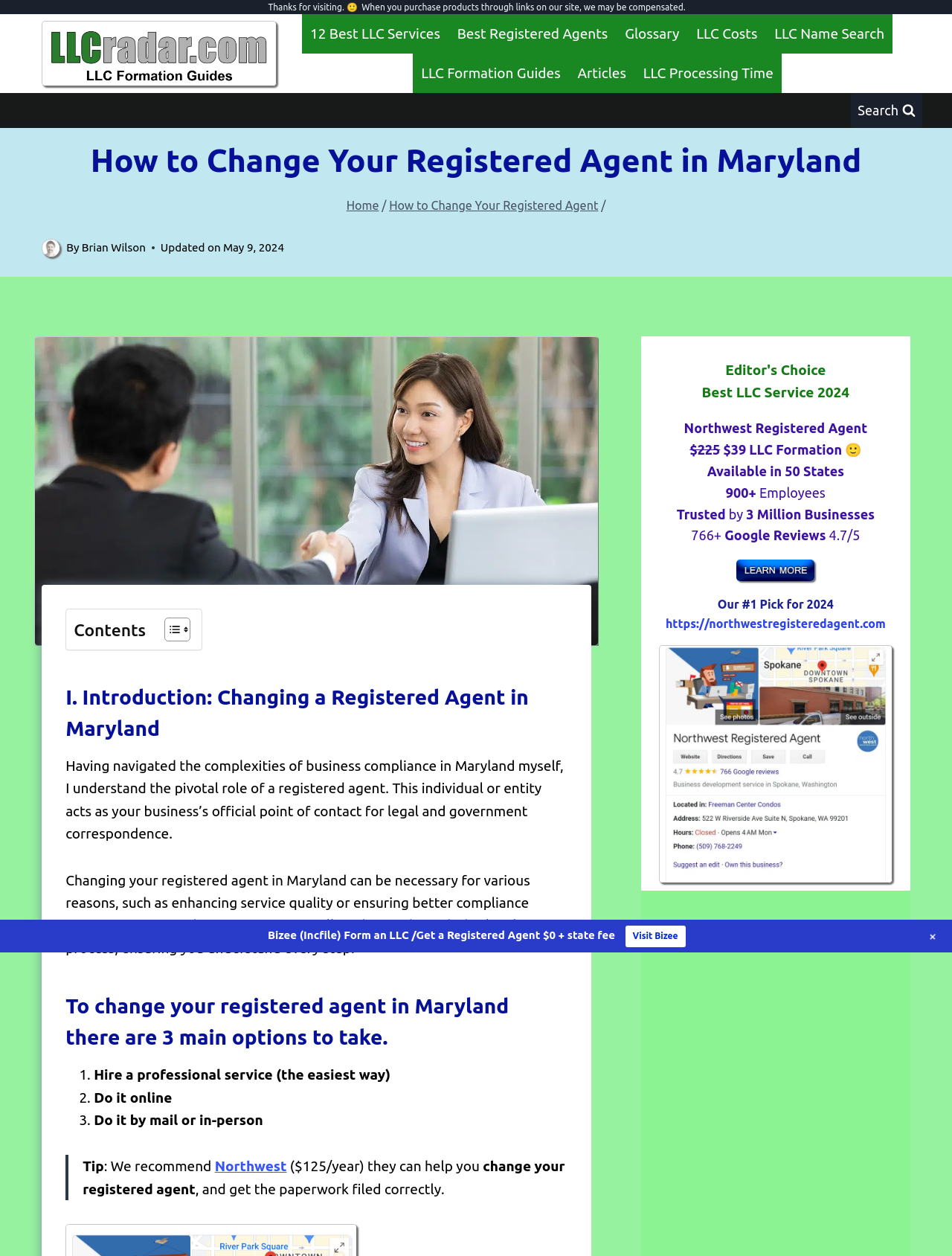Pinpoint the bounding box coordinates of the clickable area necessary to execute the following instruction: "Click the 'View Search Form' button". The coordinates should be given as four float numbers between 0 and 1, namely [left, top, right, bottom].

[0.894, 0.074, 0.969, 0.102]